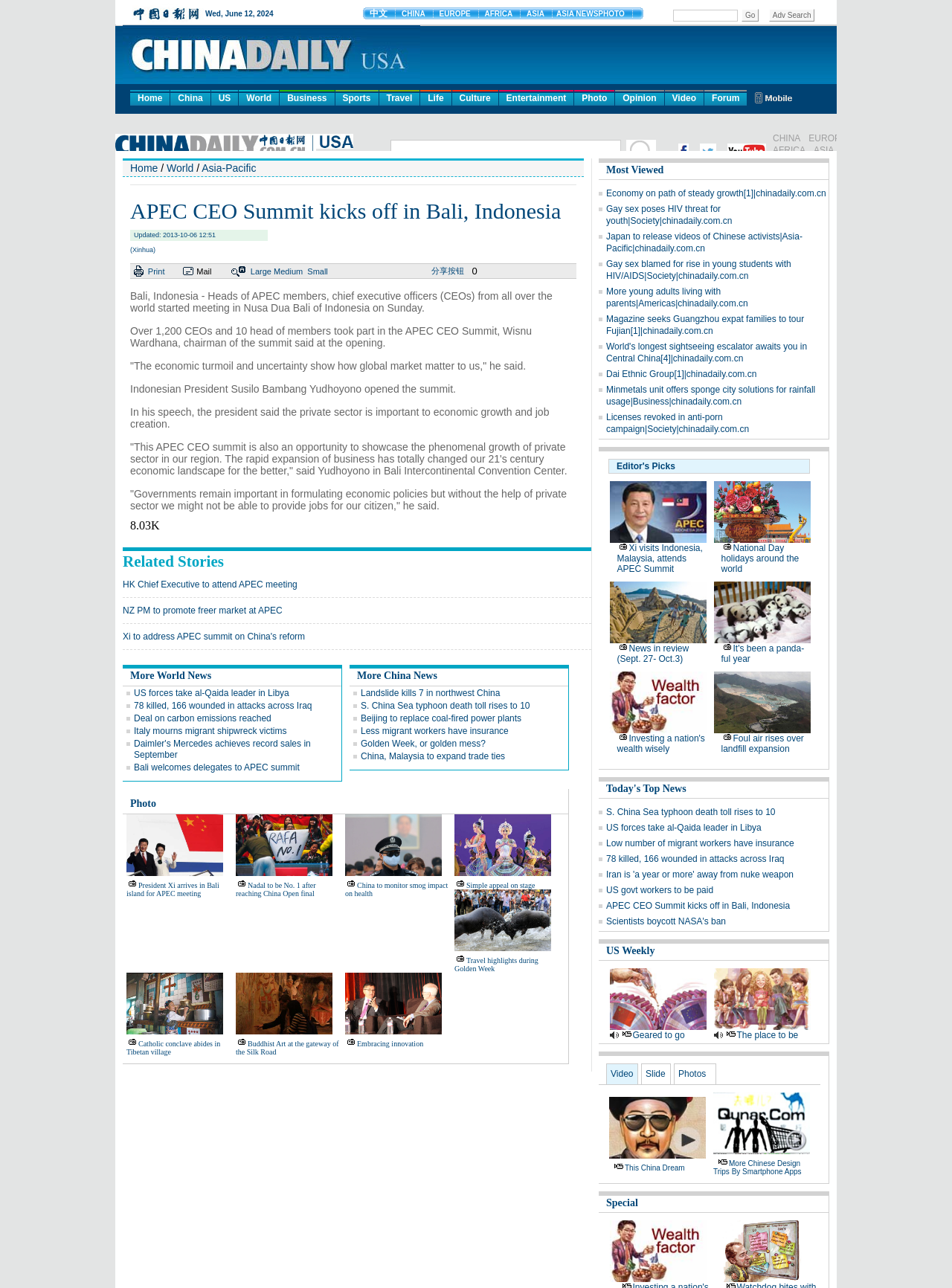Describe all the significant parts and information present on the webpage.

The webpage is about the APEC CEO Summit that took place in Bali, Indonesia. At the top of the page, there is a navigation menu with links to various sections such as Home, China, US, World, Business, Sports, Travel, Life, Culture, Entertainment, Photo, Opinion, Video, and Forum. Below the navigation menu, there is a heading that reads "APEC CEO Summit kicks off in Bali, Indonesia" followed by the updated time and the source of the news, Xinhua.

The main content of the page is divided into two sections. The first section provides an overview of the summit, stating that over 1,200 CEOs and 10 heads of members attended the event. It also mentions that Indonesian President Susilo Bambang Yudhoyono opened the summit and emphasized the importance of the private sector in economic growth and job creation.

The second section is a list of related stories, which includes links to news articles about the APEC meeting, such as "HK Chief Executive to attend APEC meeting", "NZ PM to promote freer market at APEC", and "Xi to address APEC summit on China's reform".

On the right side of the page, there are several buttons and links, including a print button, a mail button, and links to share the article on social media. There is also a section that displays the number of views, which is 8.03K.

At the bottom of the page, there is a footer section that contains links to other news articles and sections of the website.